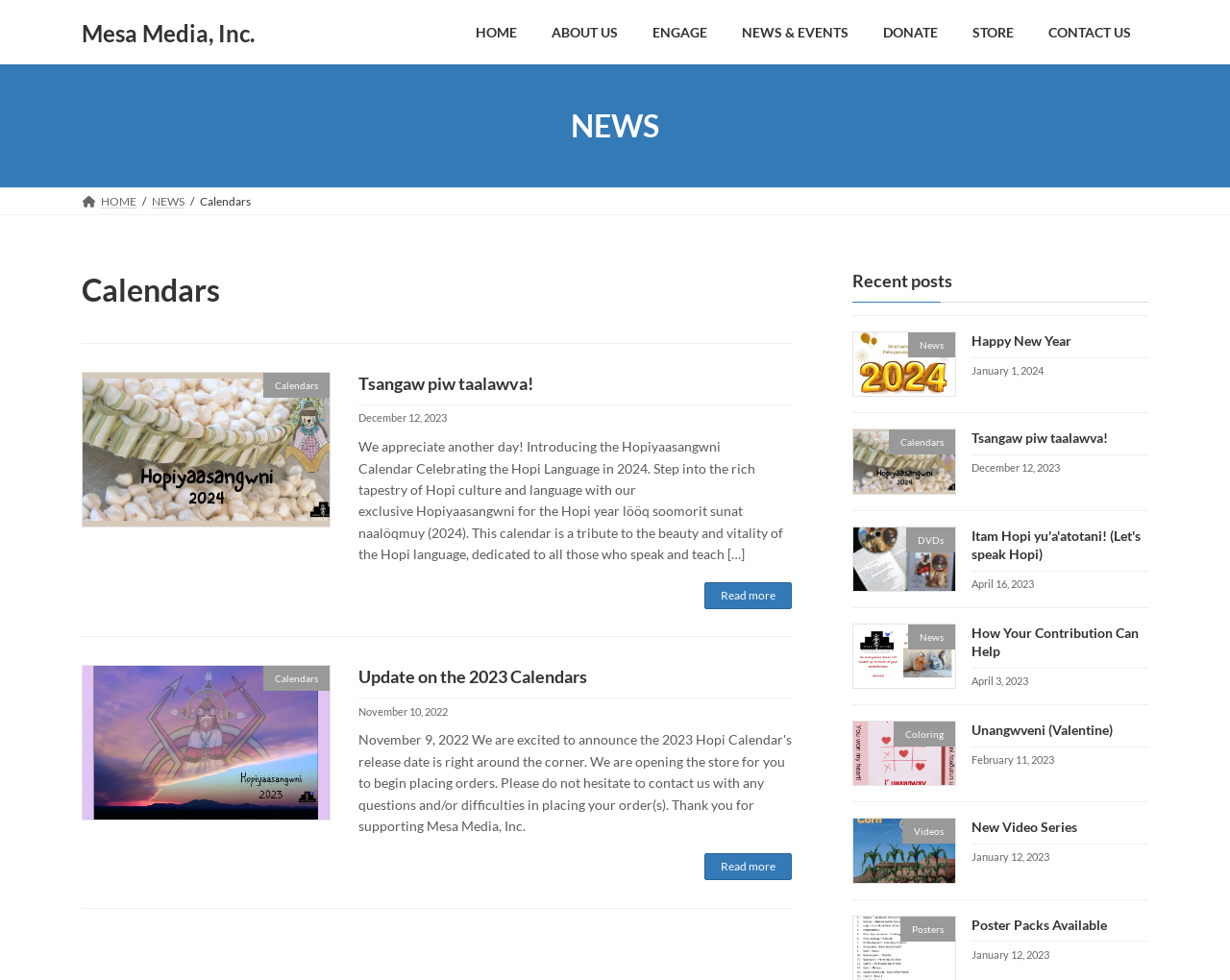Determine the bounding box of the UI element mentioned here: "MESA MEDIA IN THE NEWS". The coordinates must be in the format [left, top, right, bottom] with values ranging from 0 to 1.

[0.553, 0.055, 0.74, 0.1]